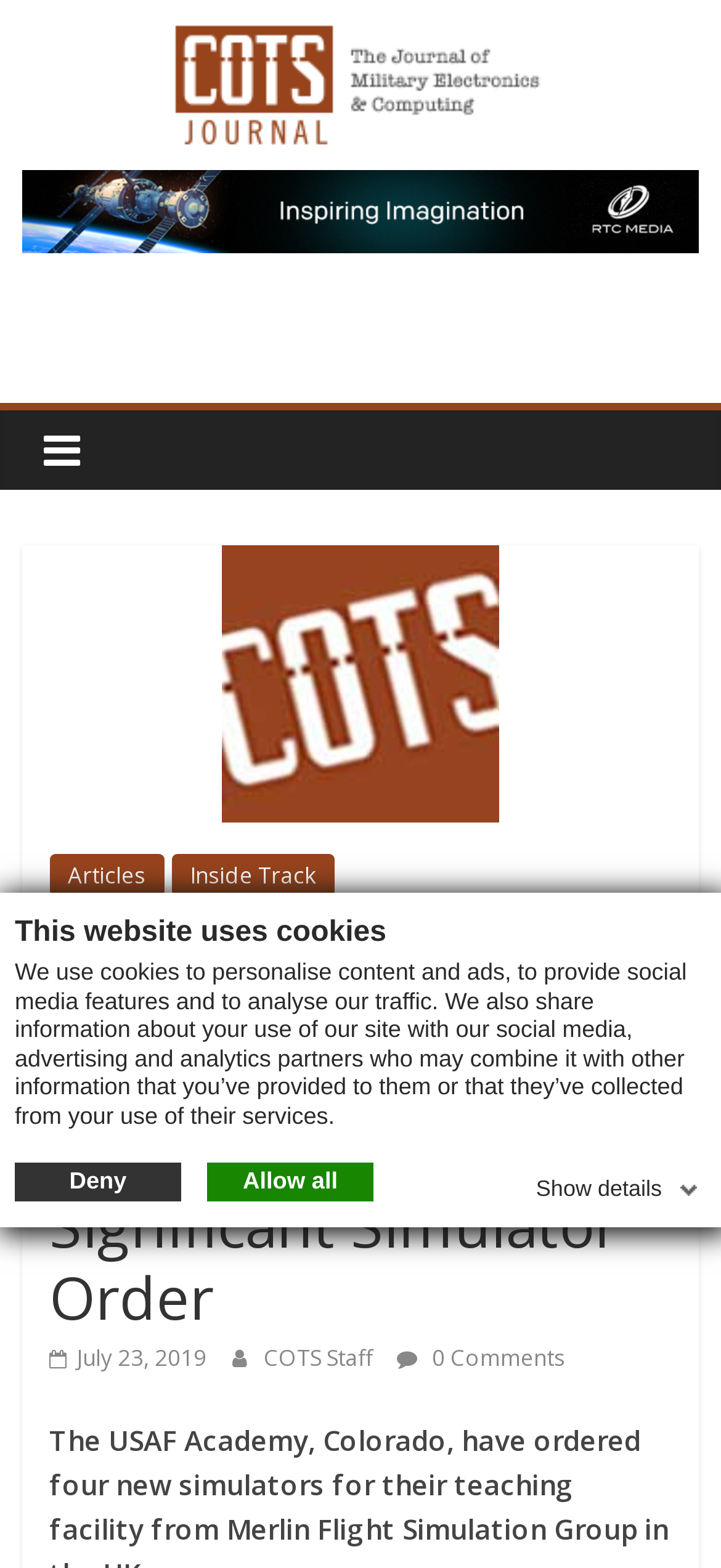Please determine the bounding box coordinates for the UI element described here. Use the format (top-left x, top-left y, bottom-right x, bottom-right y) with values bounded between 0 and 1: alt="COTS Journal"

[0.223, 0.013, 0.777, 0.039]